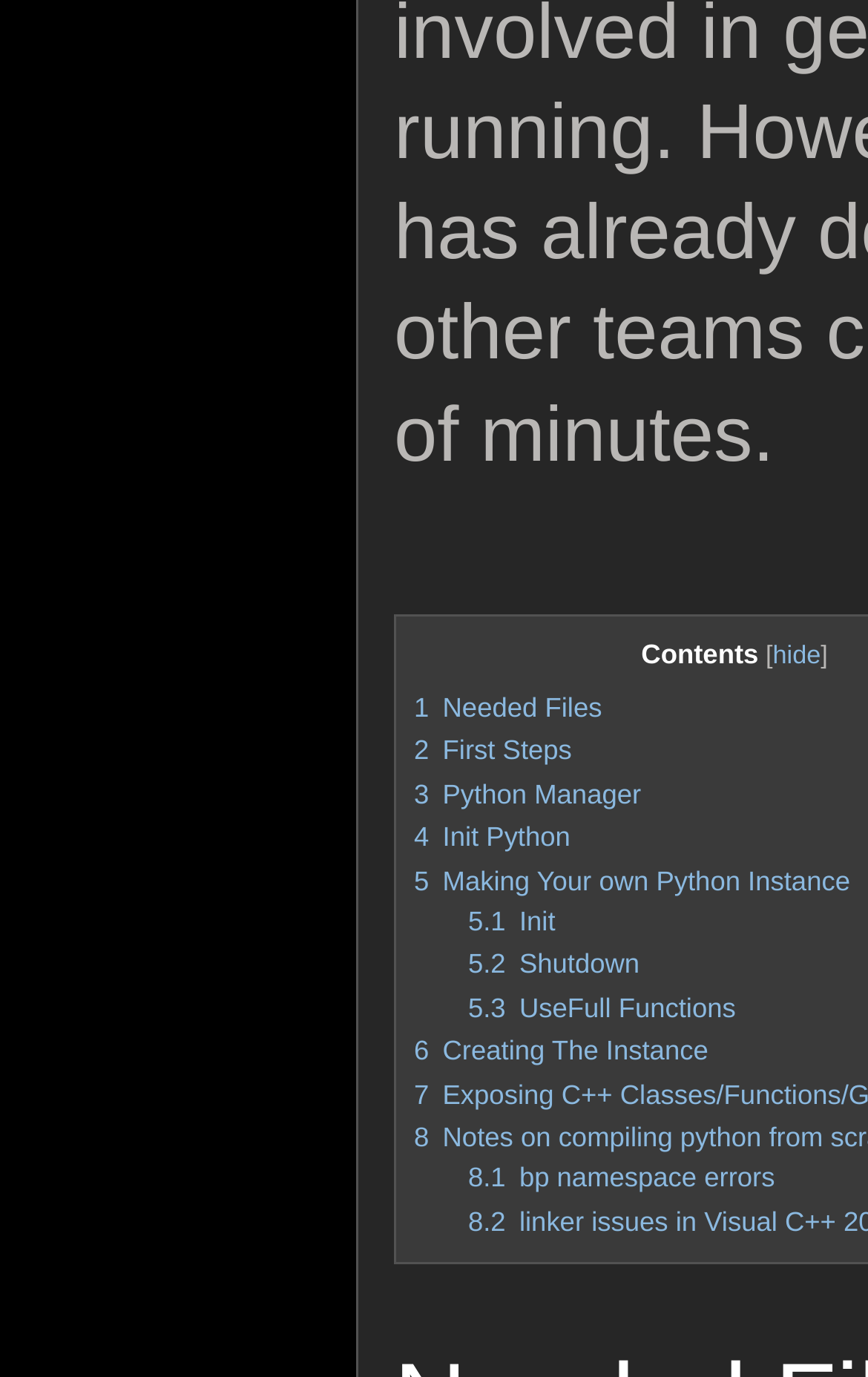Determine the bounding box coordinates for the clickable element to execute this instruction: "Click on '5 Making Your own Python Instance'". Provide the coordinates as four float numbers between 0 and 1, i.e., [left, top, right, bottom].

[0.477, 0.628, 0.979, 0.651]